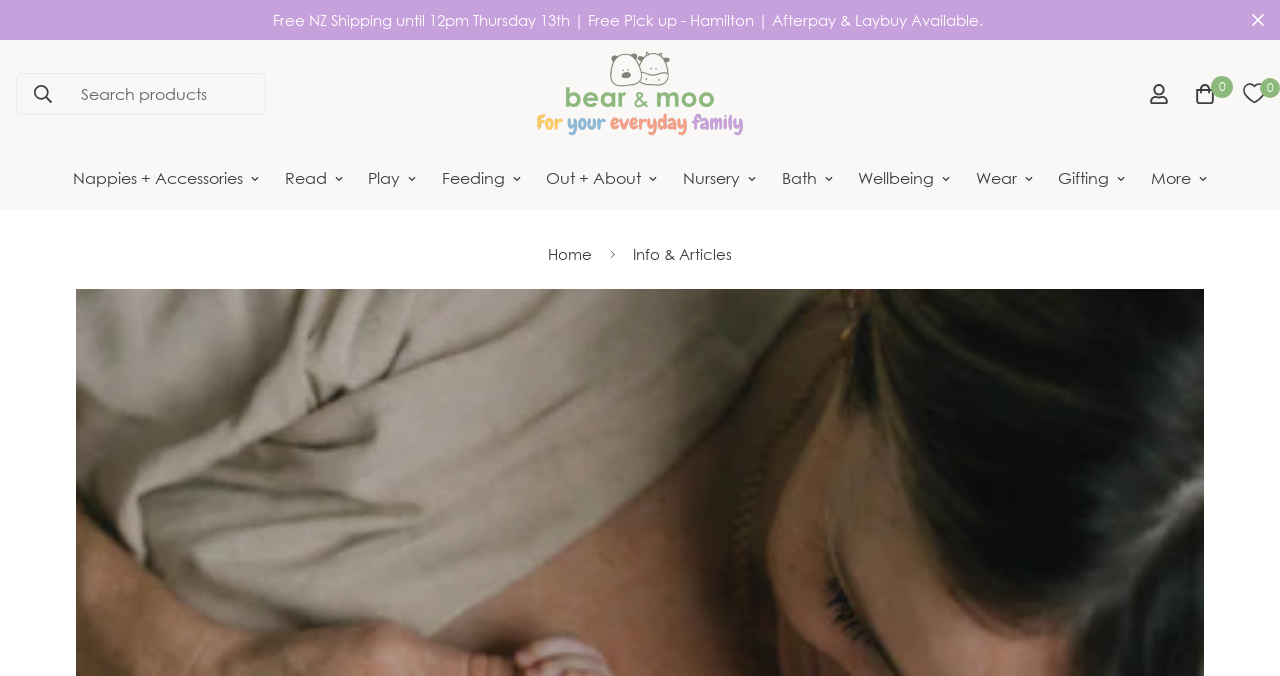Select the bounding box coordinates of the element I need to click to carry out the following instruction: "Go to the Home page".

[0.416, 0.36, 0.475, 0.393]